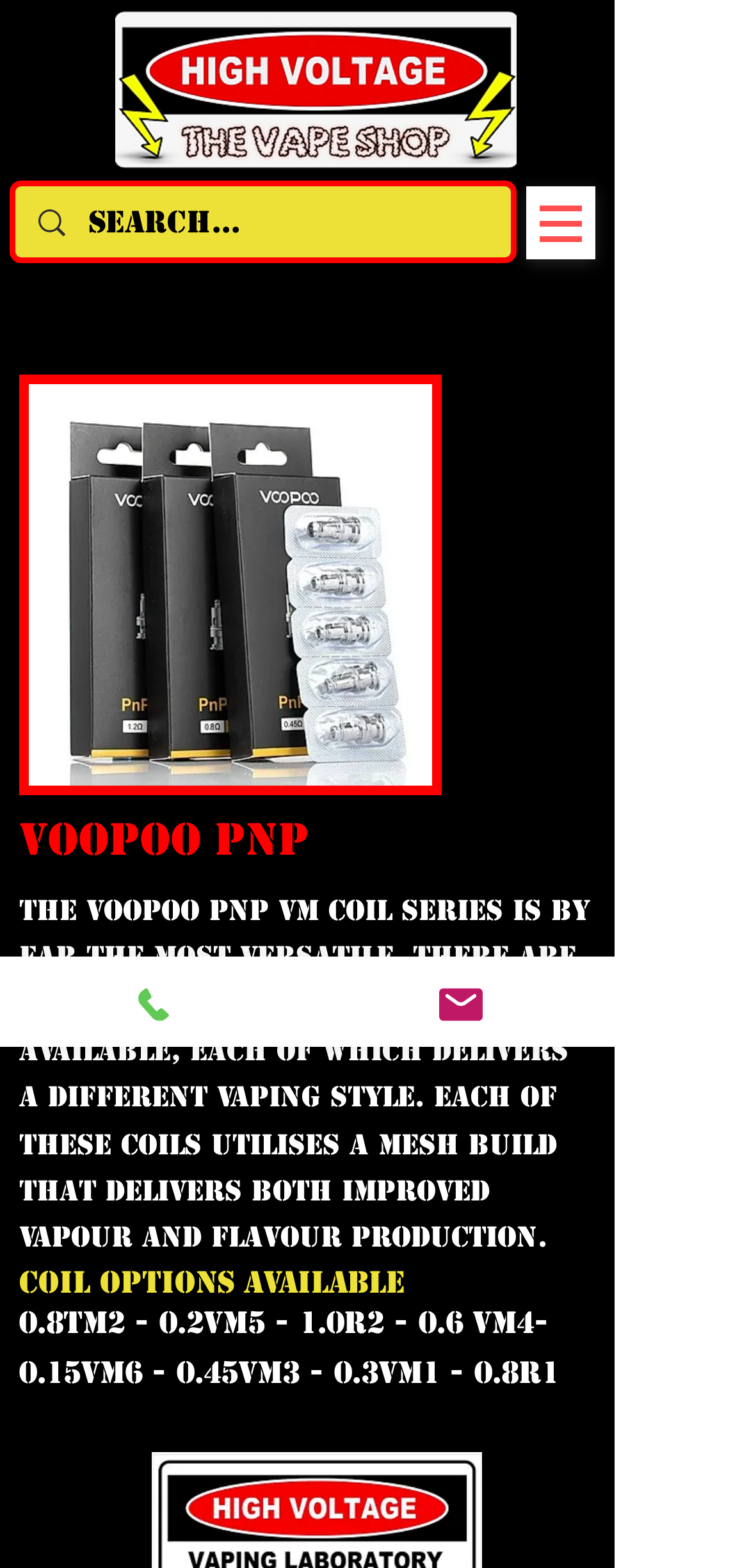Please answer the following question using a single word or phrase: 
What is the brand of the coil series?

VooPoo